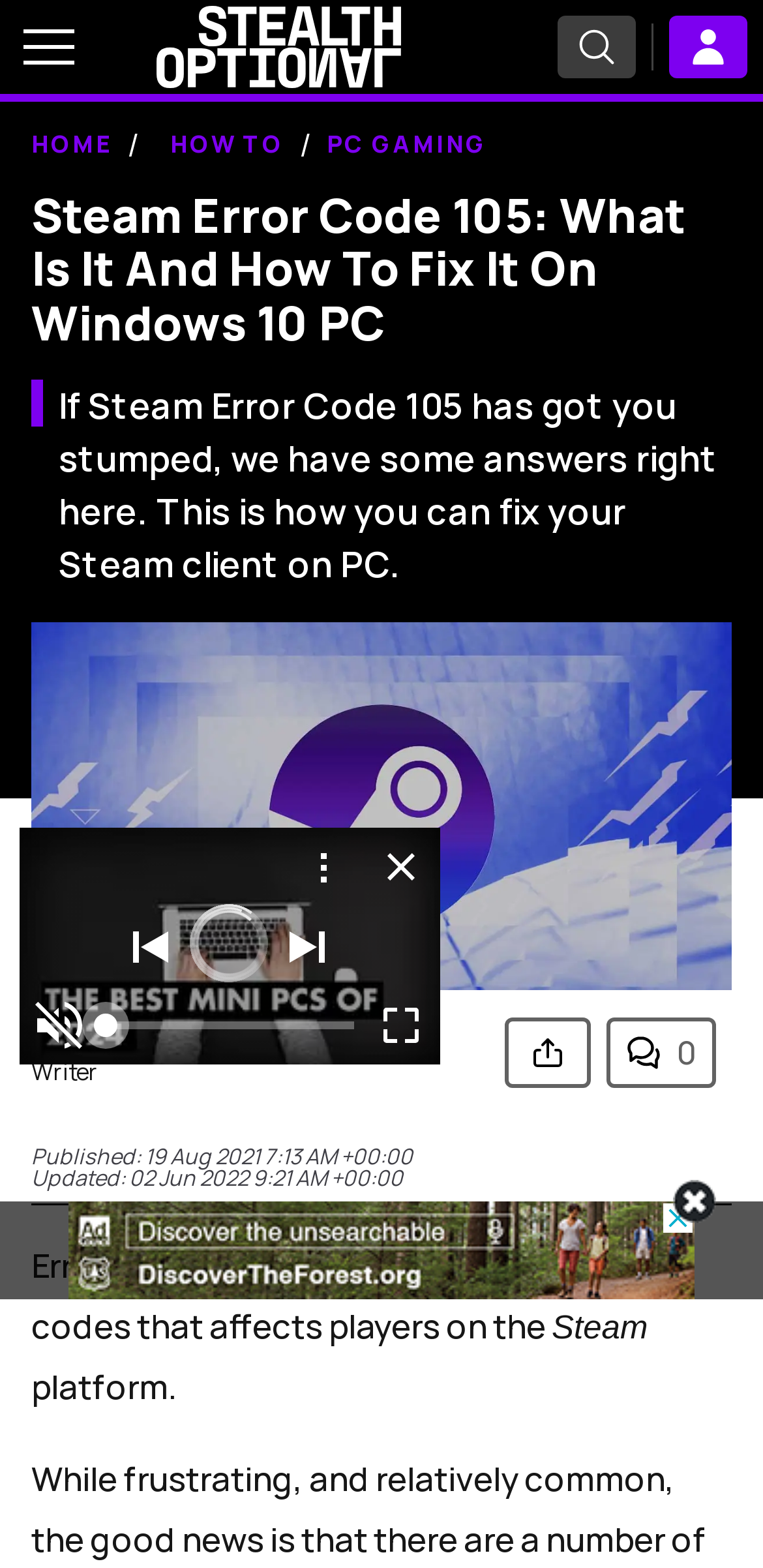Find the bounding box coordinates for the UI element that matches this description: "Home".

[0.041, 0.075, 0.167, 0.11]